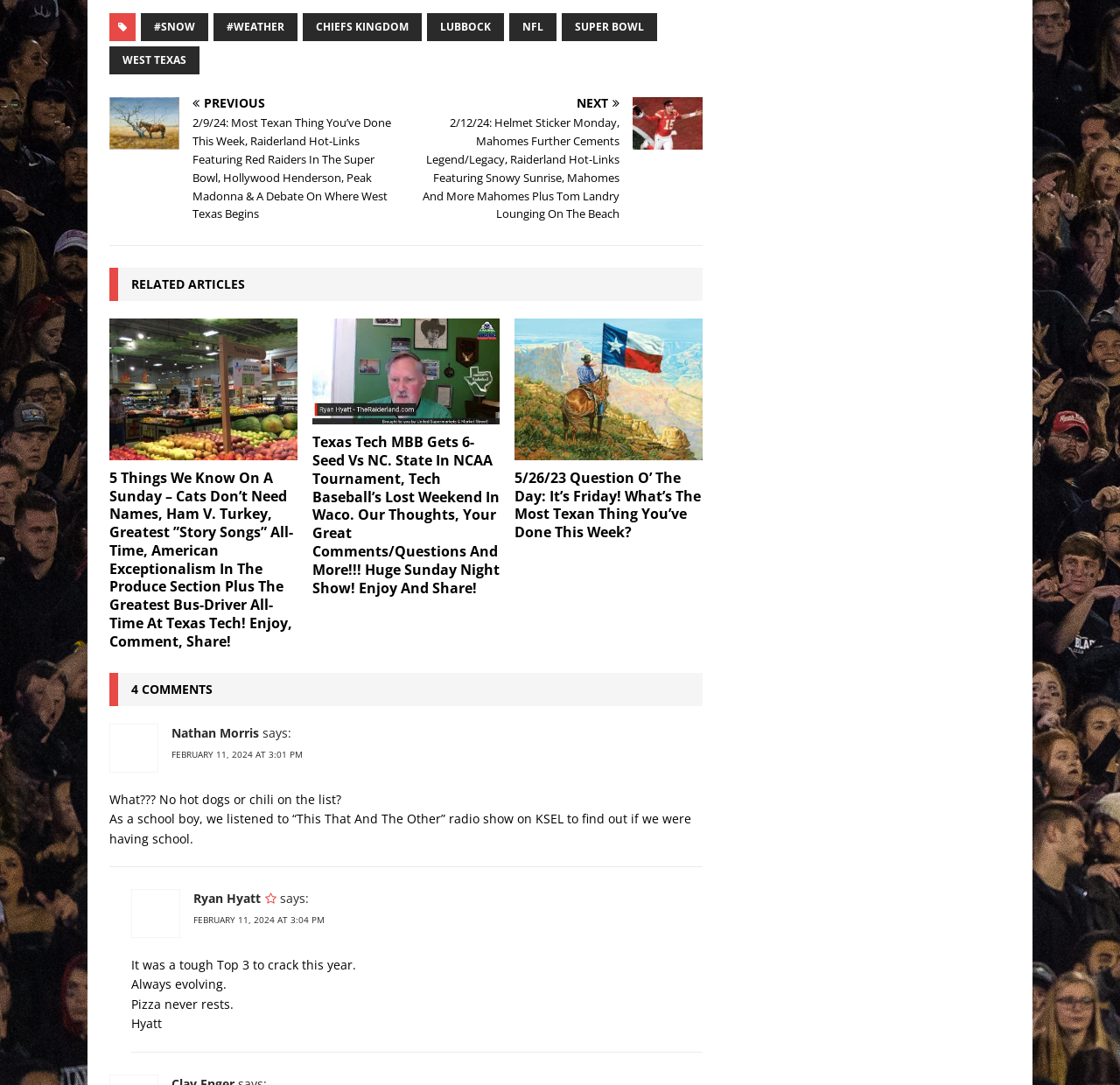Locate and provide the bounding box coordinates for the HTML element that matches this description: "West Texas".

[0.098, 0.043, 0.178, 0.069]